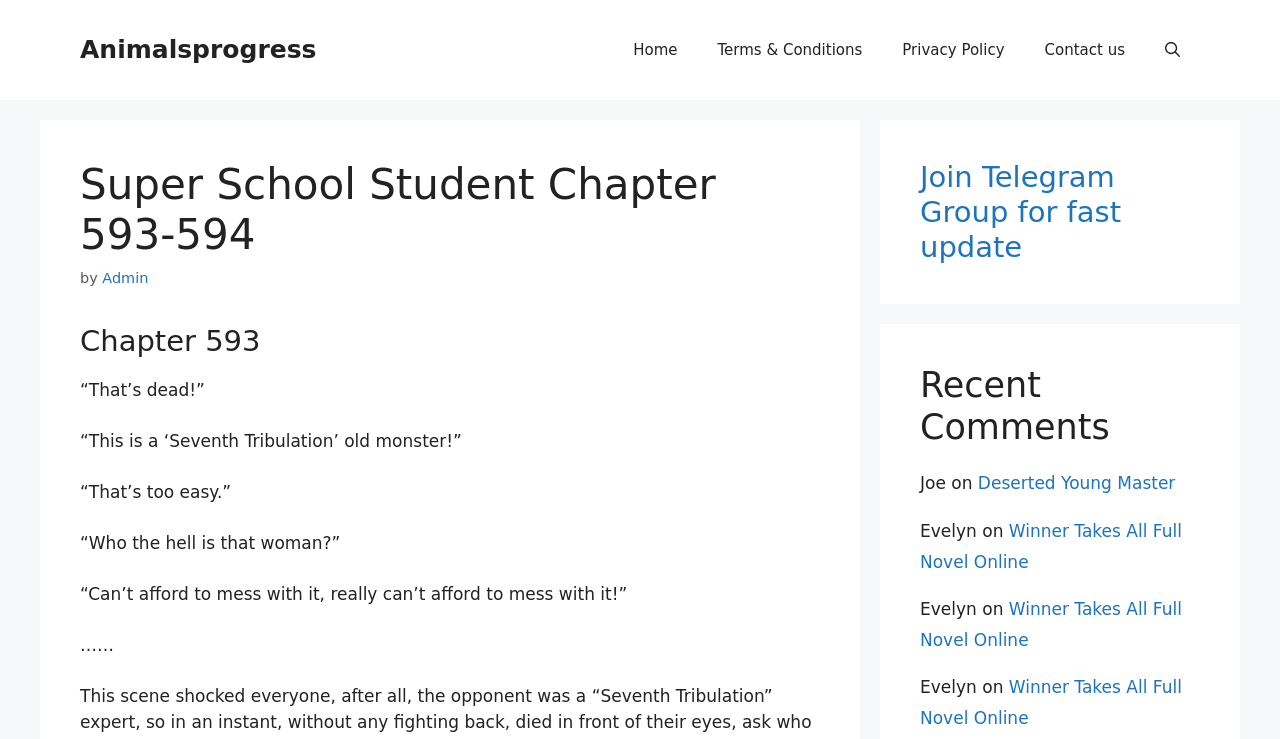Can you specify the bounding box coordinates for the region that should be clicked to fulfill this instruction: "Open the search".

[0.895, 0.027, 0.938, 0.108]